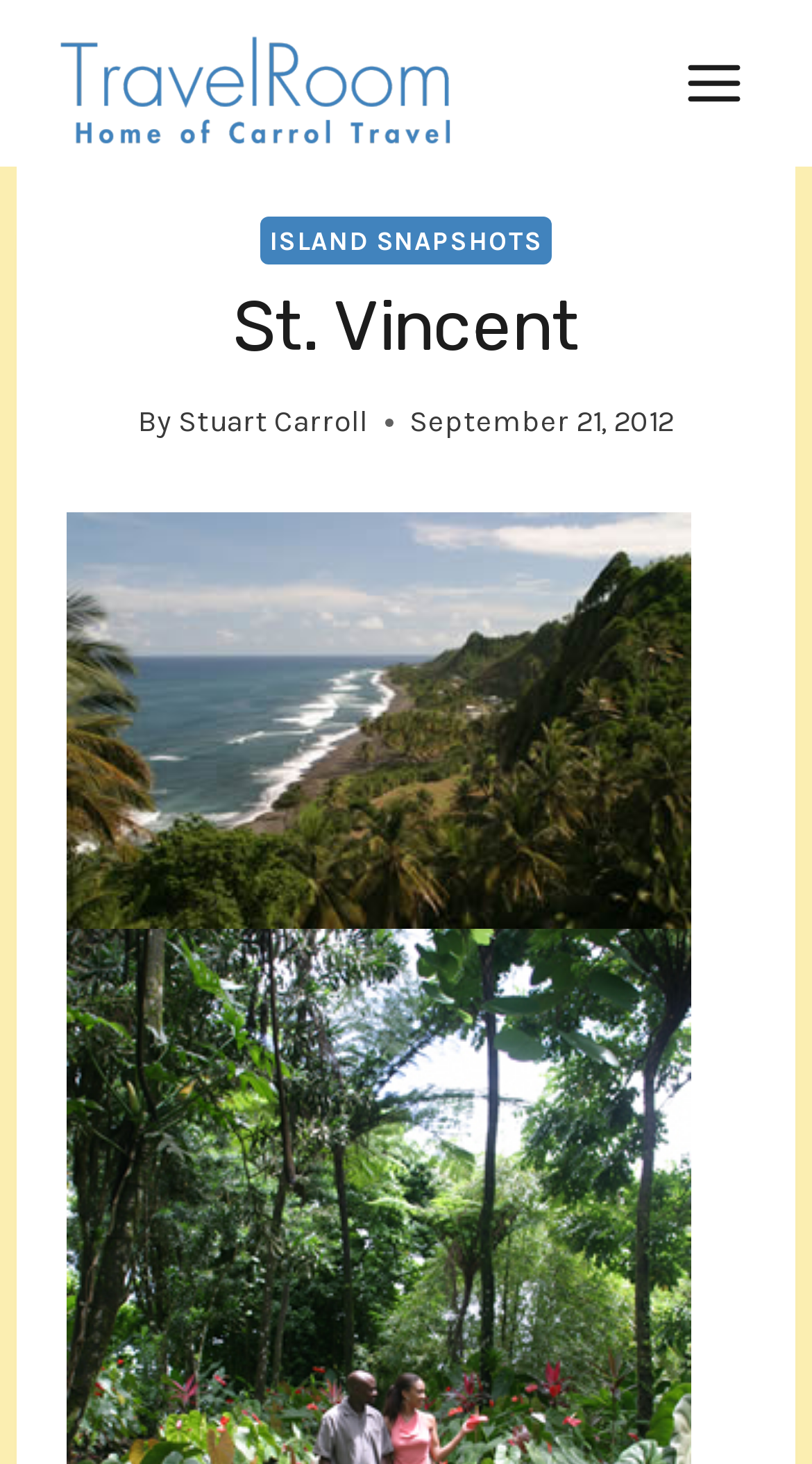Respond with a single word or short phrase to the following question: 
What is the name of the section?

ISLAND SNAPSHOTS